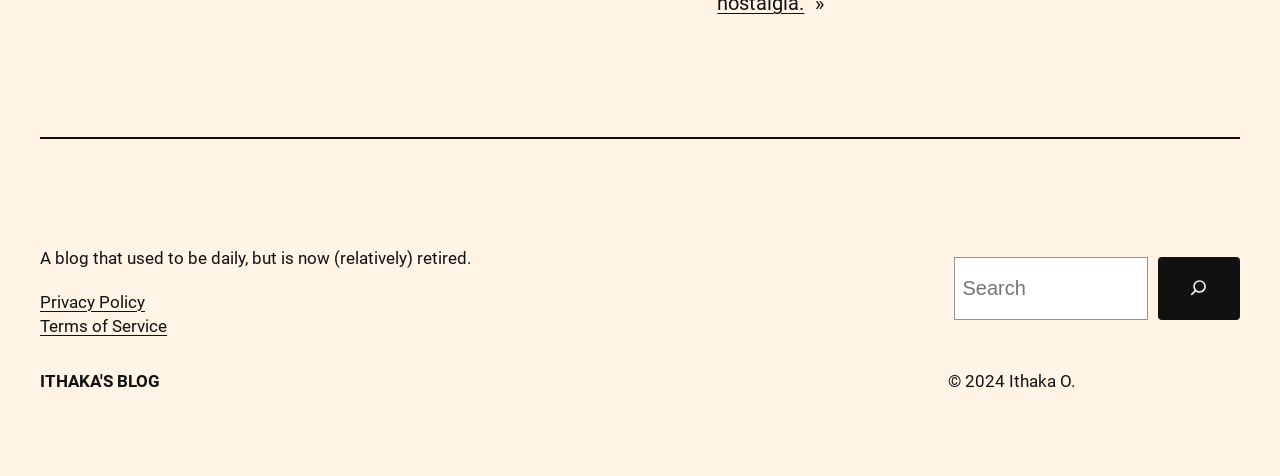Answer the question with a single word or phrase: 
What are the two links at the bottom of the webpage?

Privacy Policy and Terms of Service